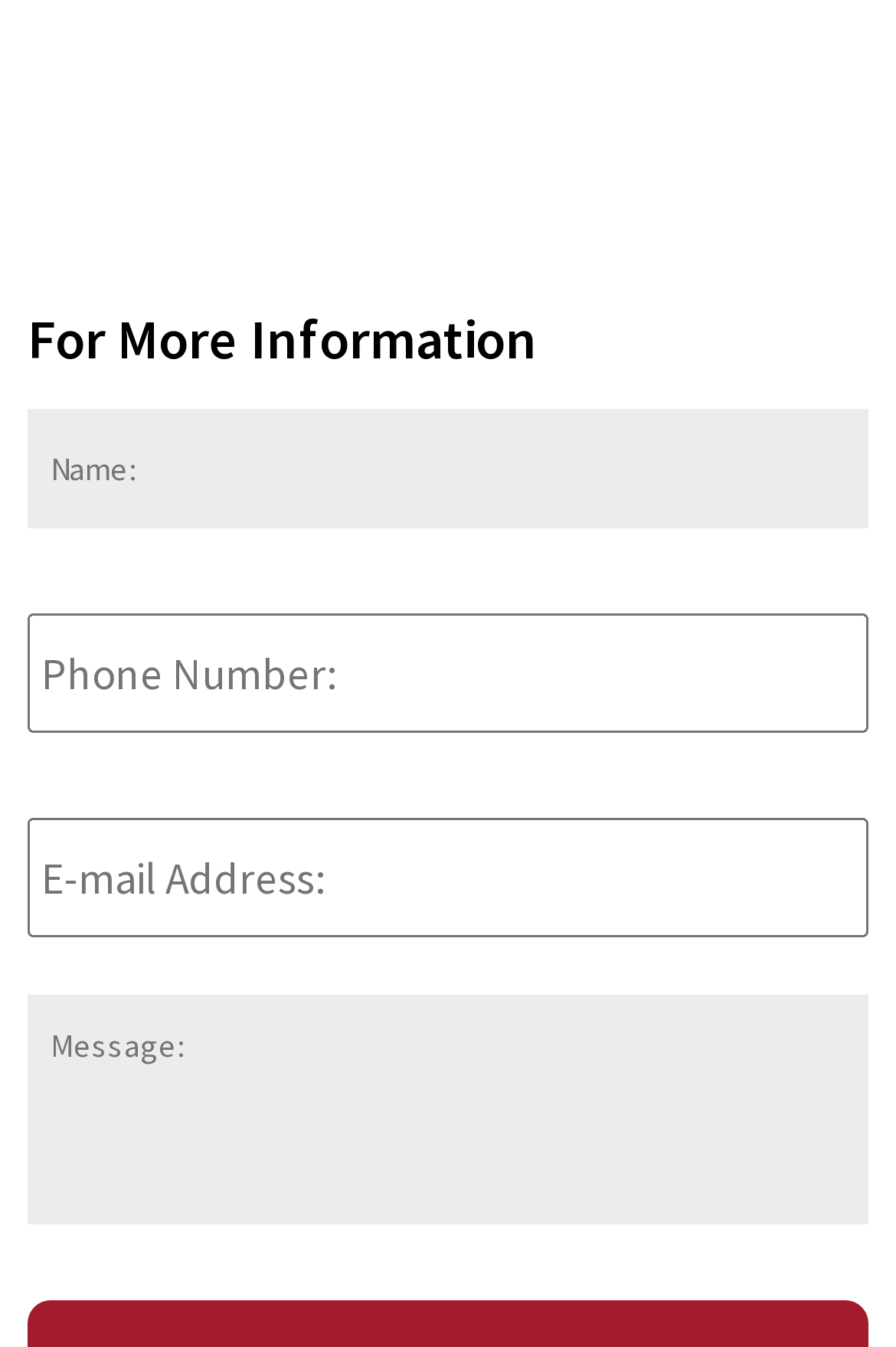Is the 'Message' field required?
Kindly offer a detailed explanation using the data available in the image.

The 'Message' field is not required because it does not have an asterisk symbol next to its label, unlike the 'Name' and 'E-mail Address' fields, which are marked as required.